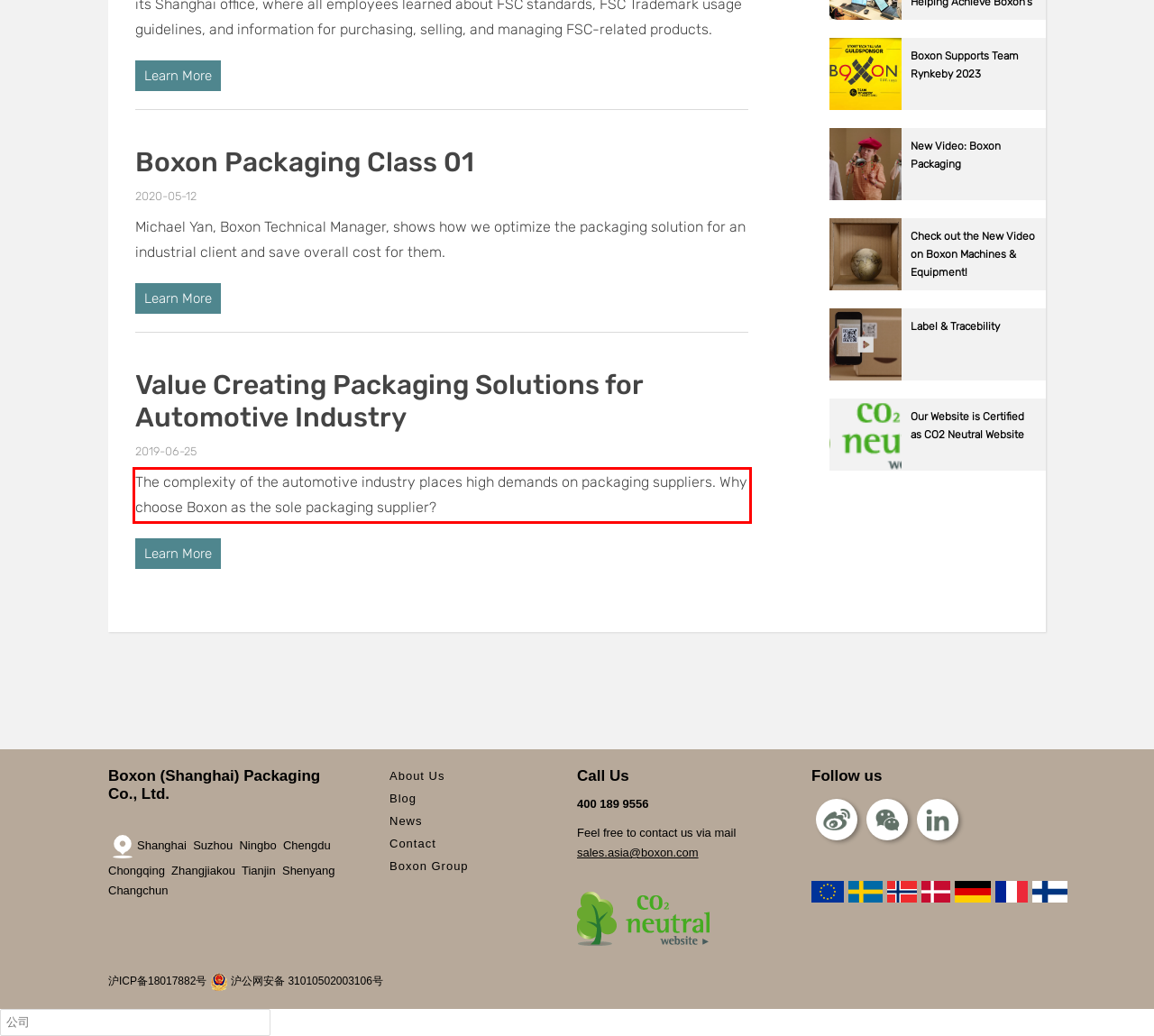You are looking at a screenshot of a webpage with a red rectangle bounding box. Use OCR to identify and extract the text content found inside this red bounding box.

The complexity of the automotive industry places high demands on packaging suppliers. Why choose Boxon as the sole packaging supplier?